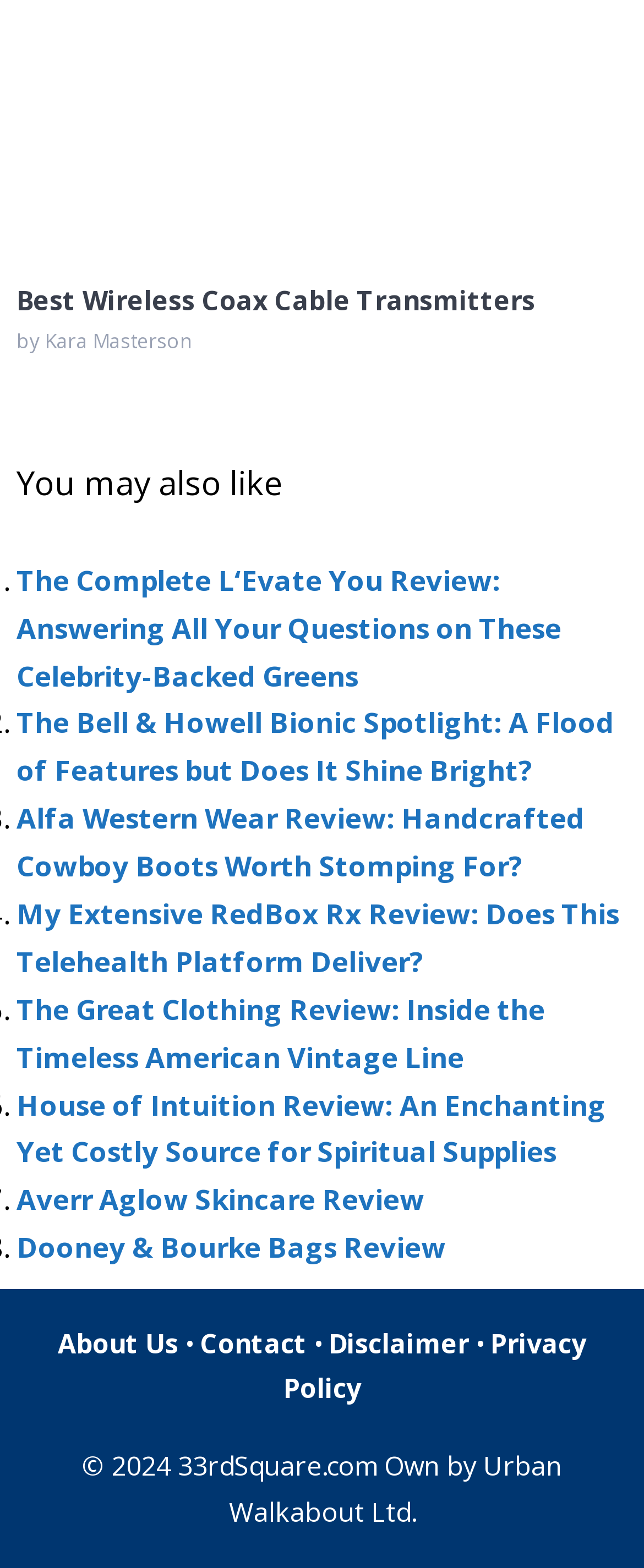Use a single word or phrase to answer the question: 
What is the copyright year of the website?

2024